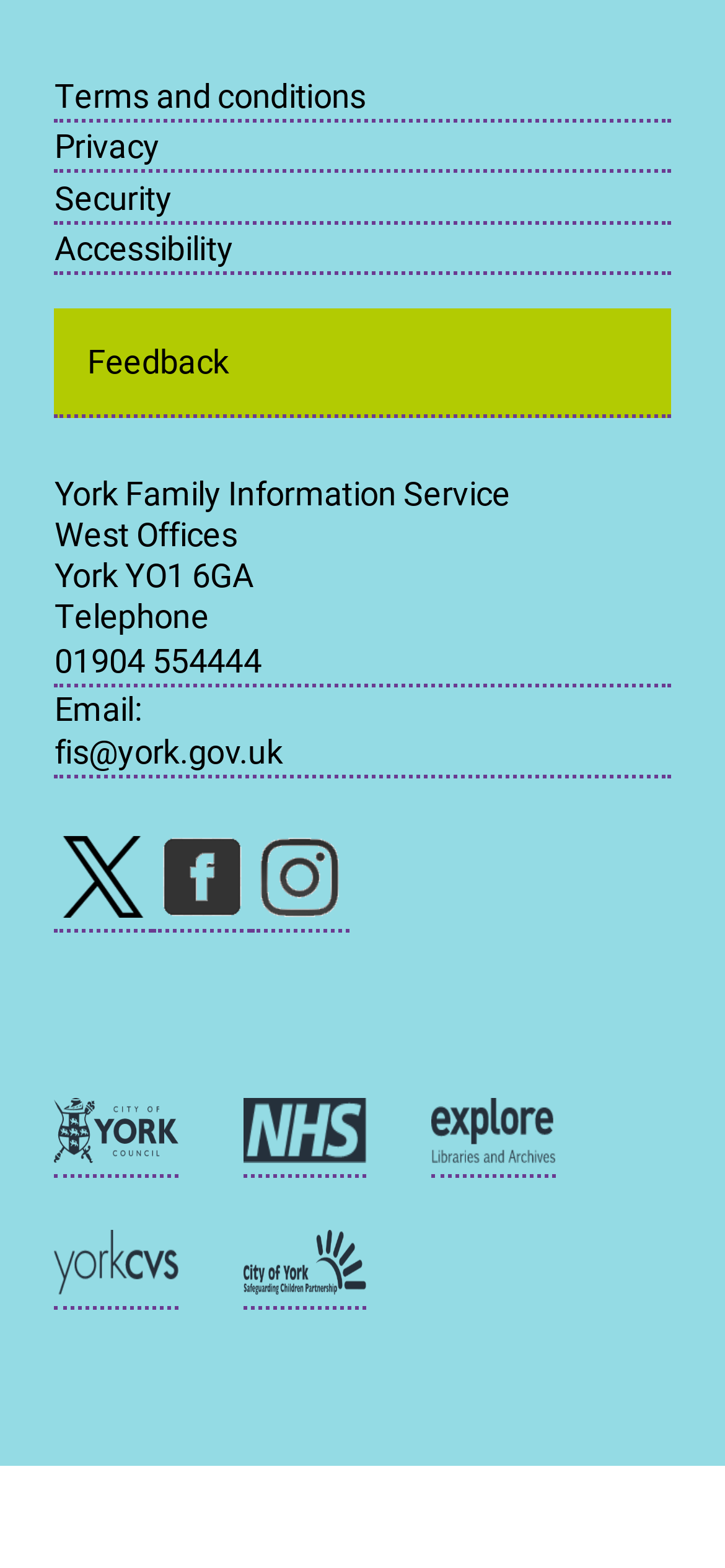What is the email address?
Using the image as a reference, answer with just one word or a short phrase.

fis@york.gov.uk